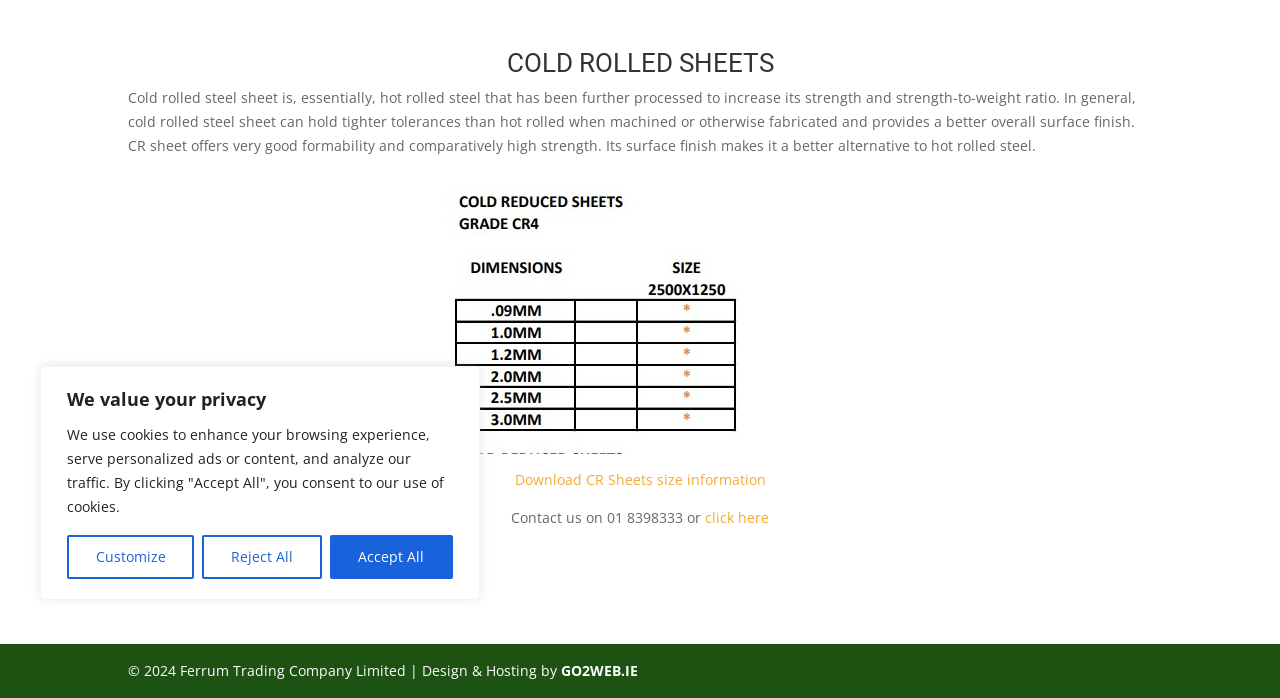Calculate the bounding box coordinates for the UI element based on the following description: "Reject All". Ensure the coordinates are four float numbers between 0 and 1, i.e., [left, top, right, bottom].

[0.158, 0.766, 0.251, 0.83]